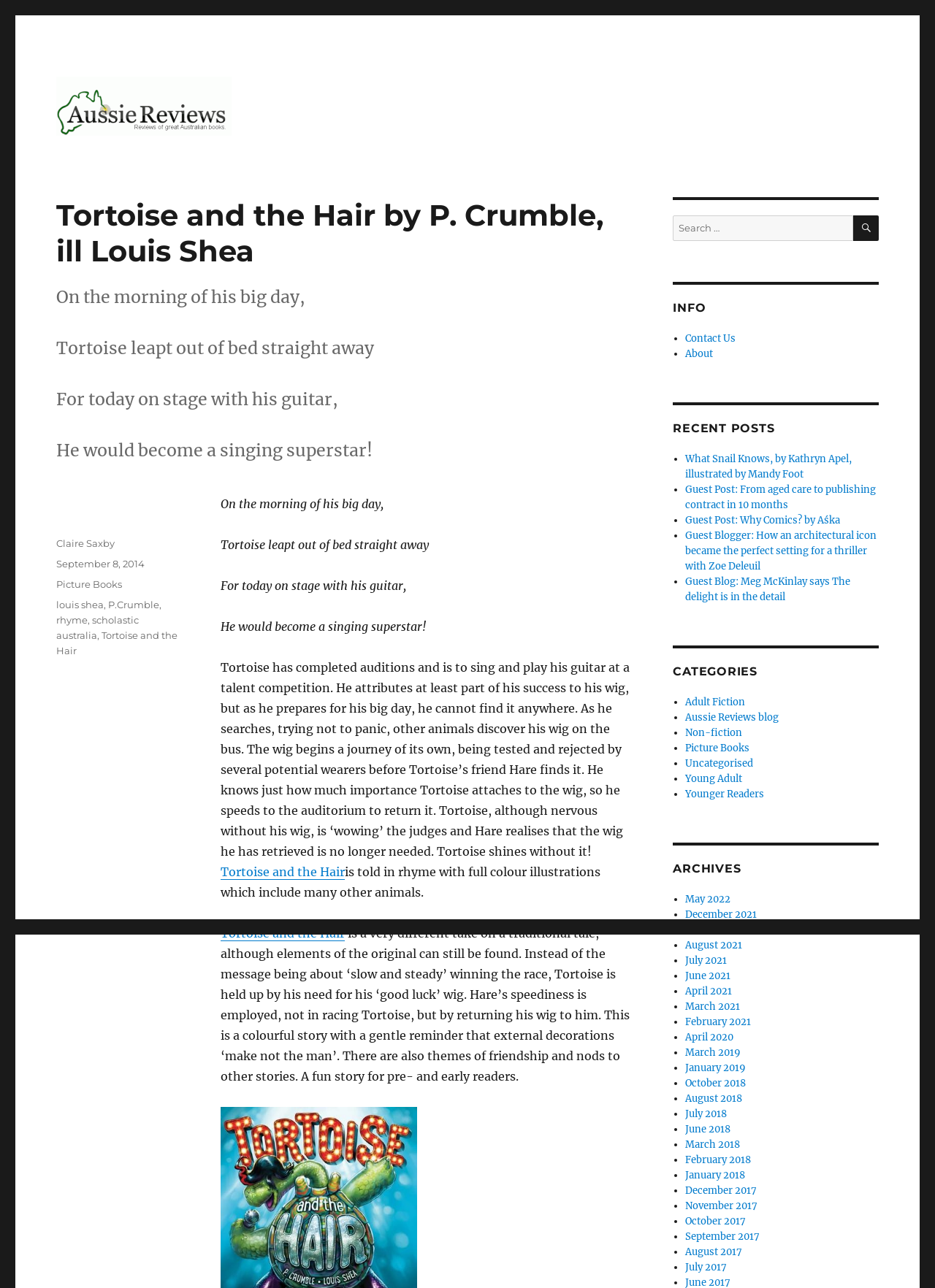Please identify the bounding box coordinates of the area I need to click to accomplish the following instruction: "Read the review of Tortoise and the Hair".

[0.06, 0.153, 0.676, 0.209]